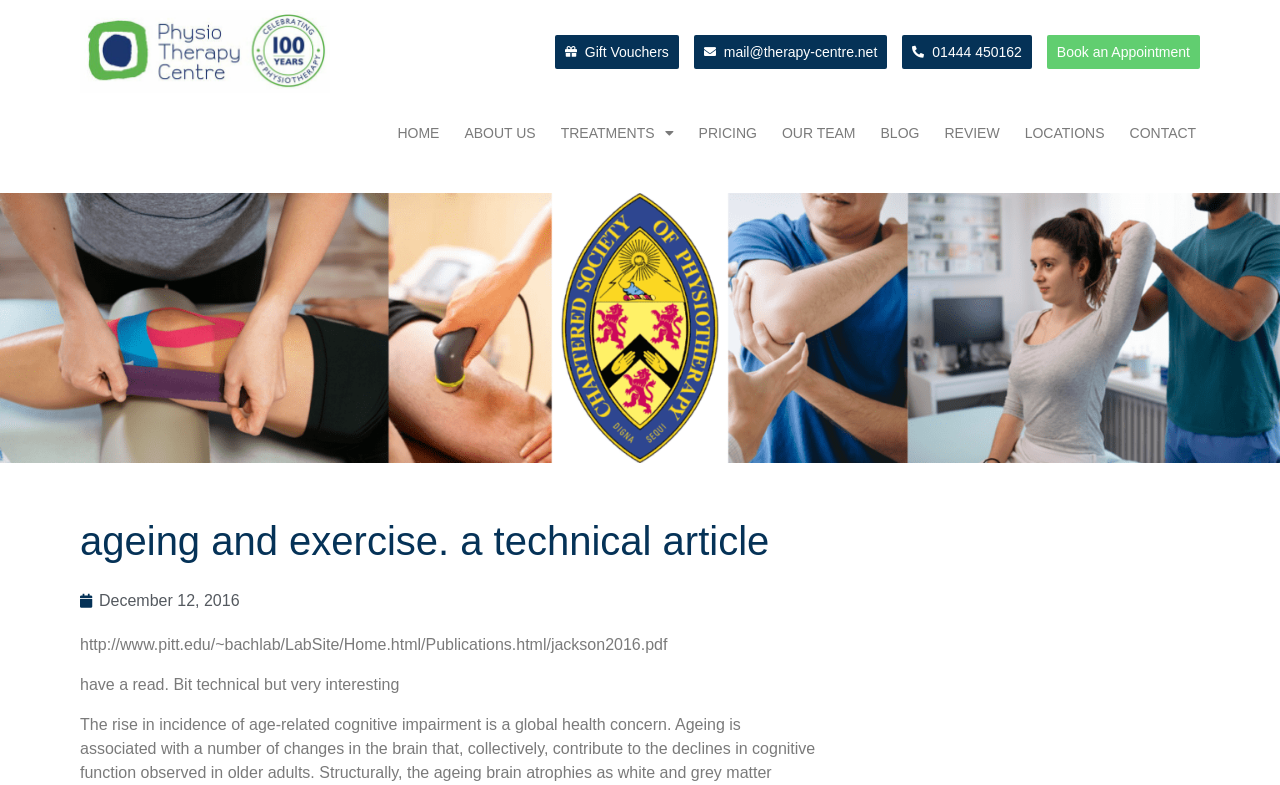Please locate the bounding box coordinates of the element that needs to be clicked to achieve the following instruction: "read the 'December 12, 2016' article". The coordinates should be four float numbers between 0 and 1, i.e., [left, top, right, bottom].

[0.062, 0.75, 0.187, 0.78]